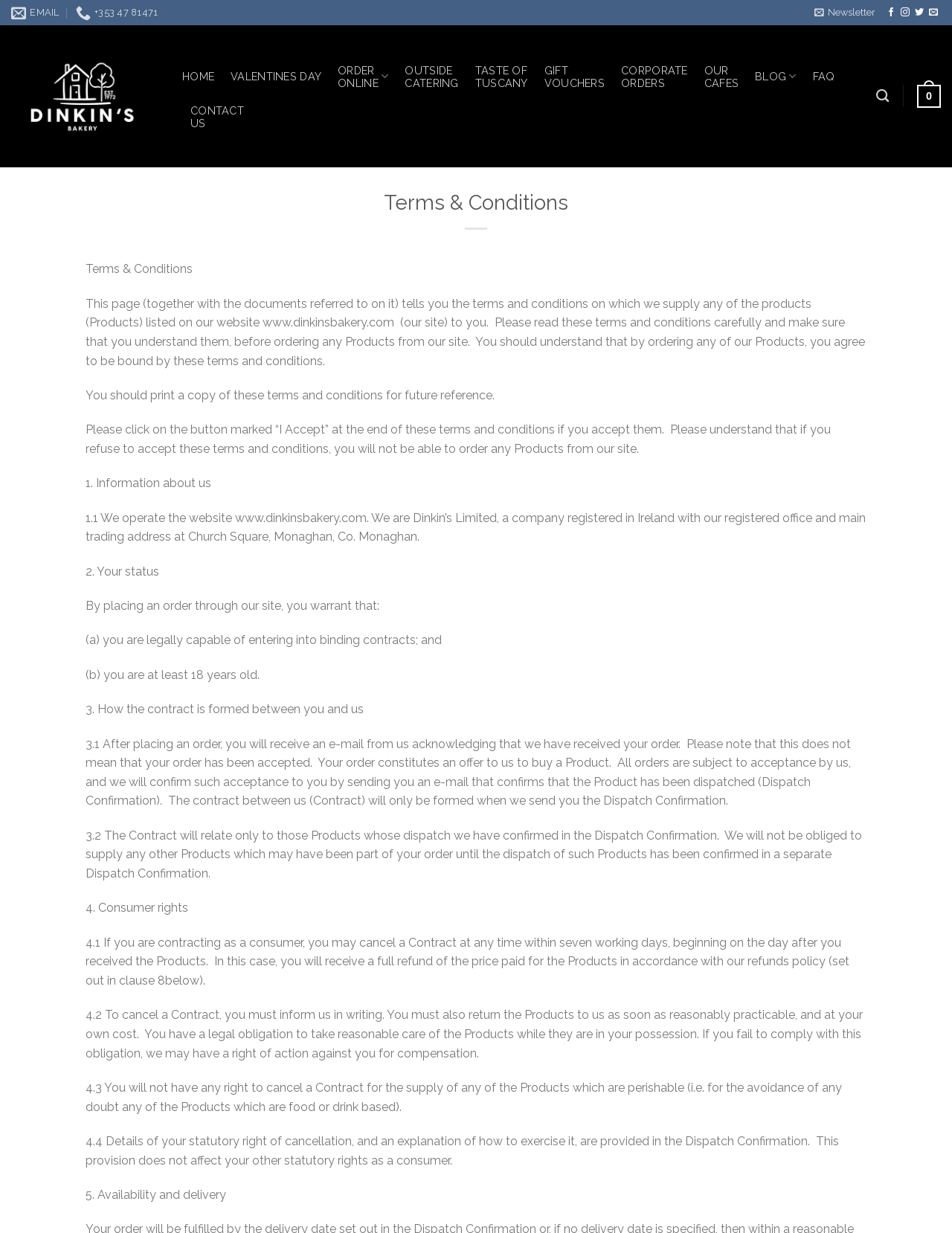Give a concise answer using one word or a phrase to the following question:
How old must you be to order from this bakery?

At least 18 years old